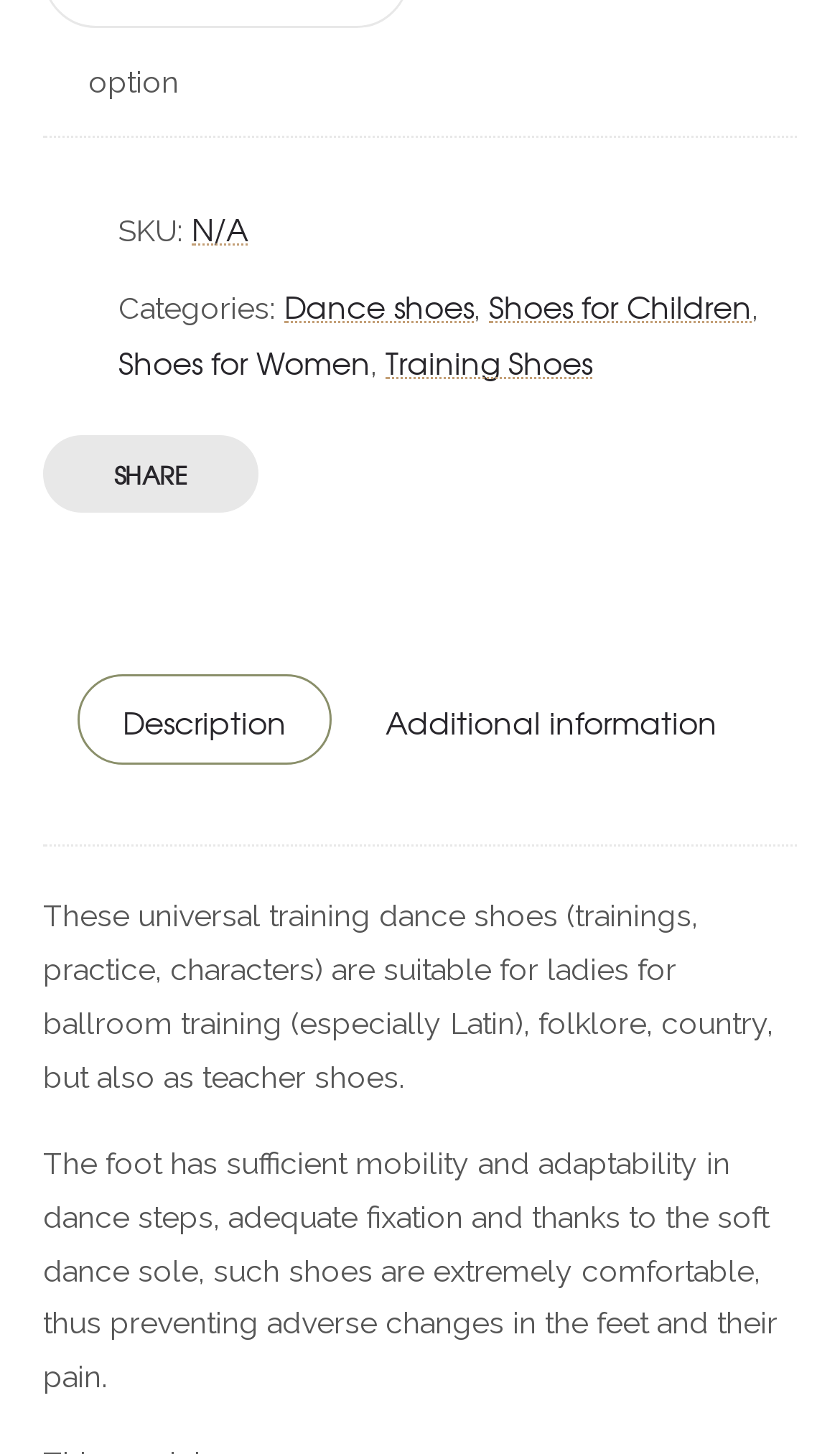What type of feet is the shoe not recommended for?
Please provide a comprehensive answer based on the details in the screenshot.

The answer can be found in the fifth static text element, which states '– is suitable for normal to narrower foot, we do not recommend it for wider feet'.